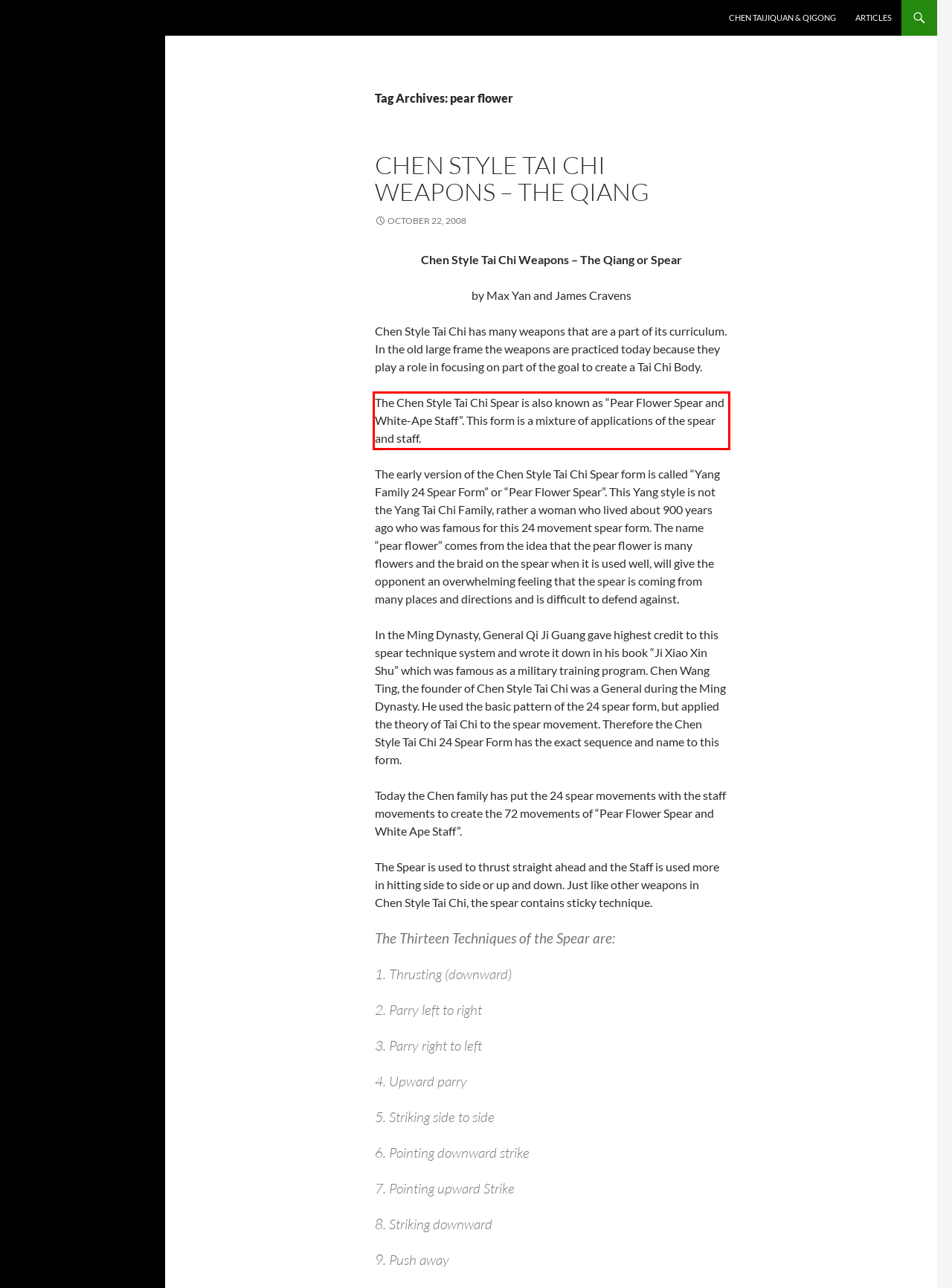In the given screenshot, locate the red bounding box and extract the text content from within it.

The Chen Style Tai Chi Spear is also known as “Pear Flower Spear and White-Ape Staff”. This form is a mixture of applications of the spear and staff.